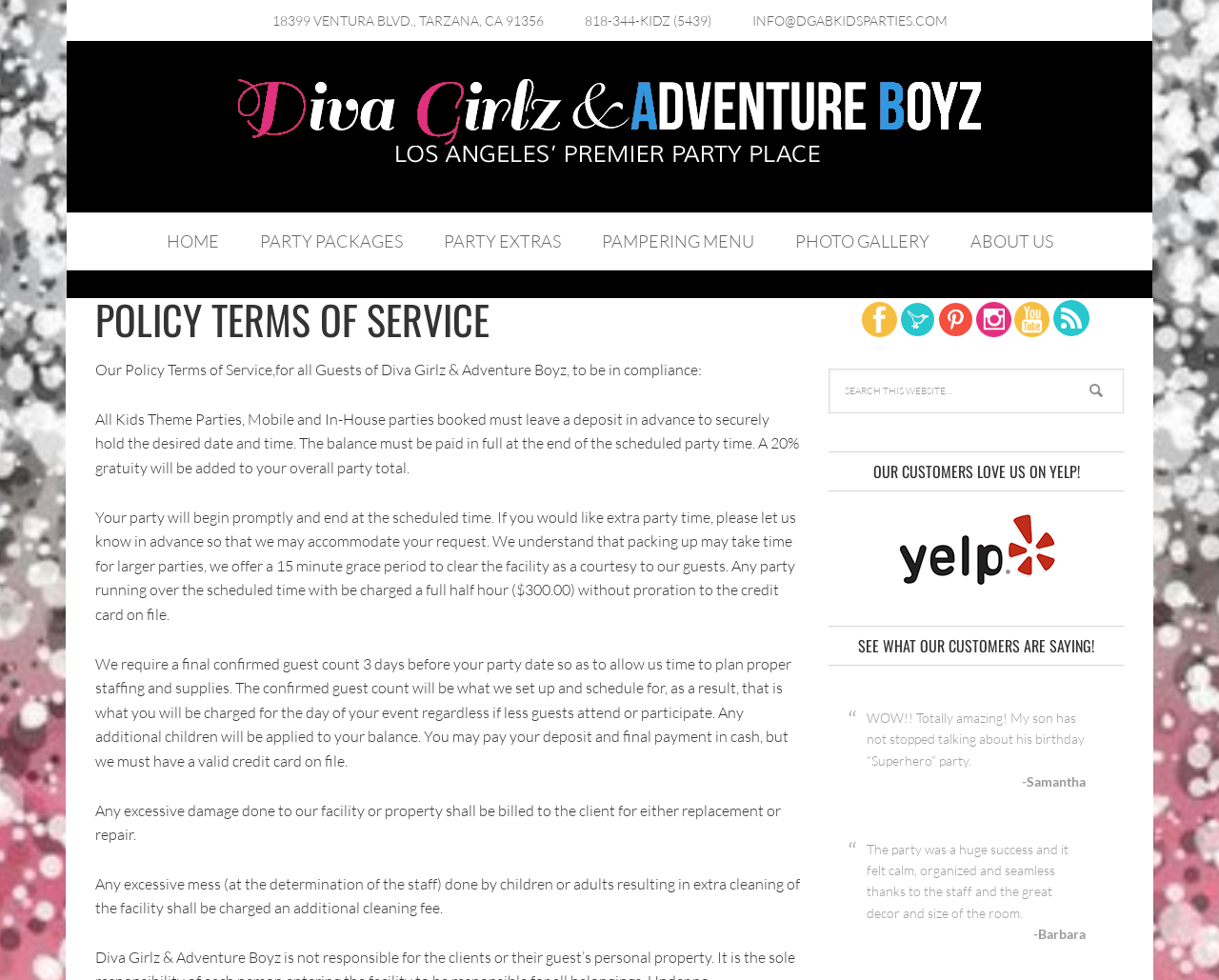Based on the element description "name="s" placeholder="Search this website…"", predict the bounding box coordinates of the UI element.

[0.68, 0.376, 0.922, 0.421]